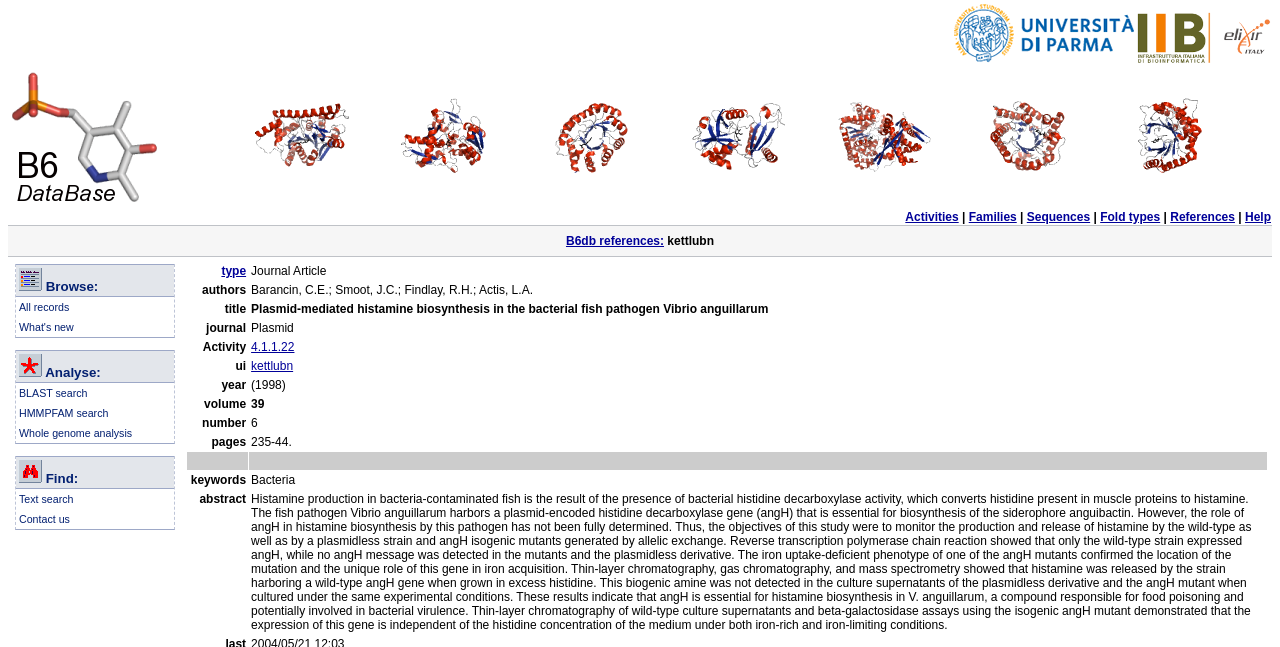Find the bounding box coordinates for the area that should be clicked to accomplish the instruction: "View fold type I".

[0.199, 0.149, 0.273, 0.273]